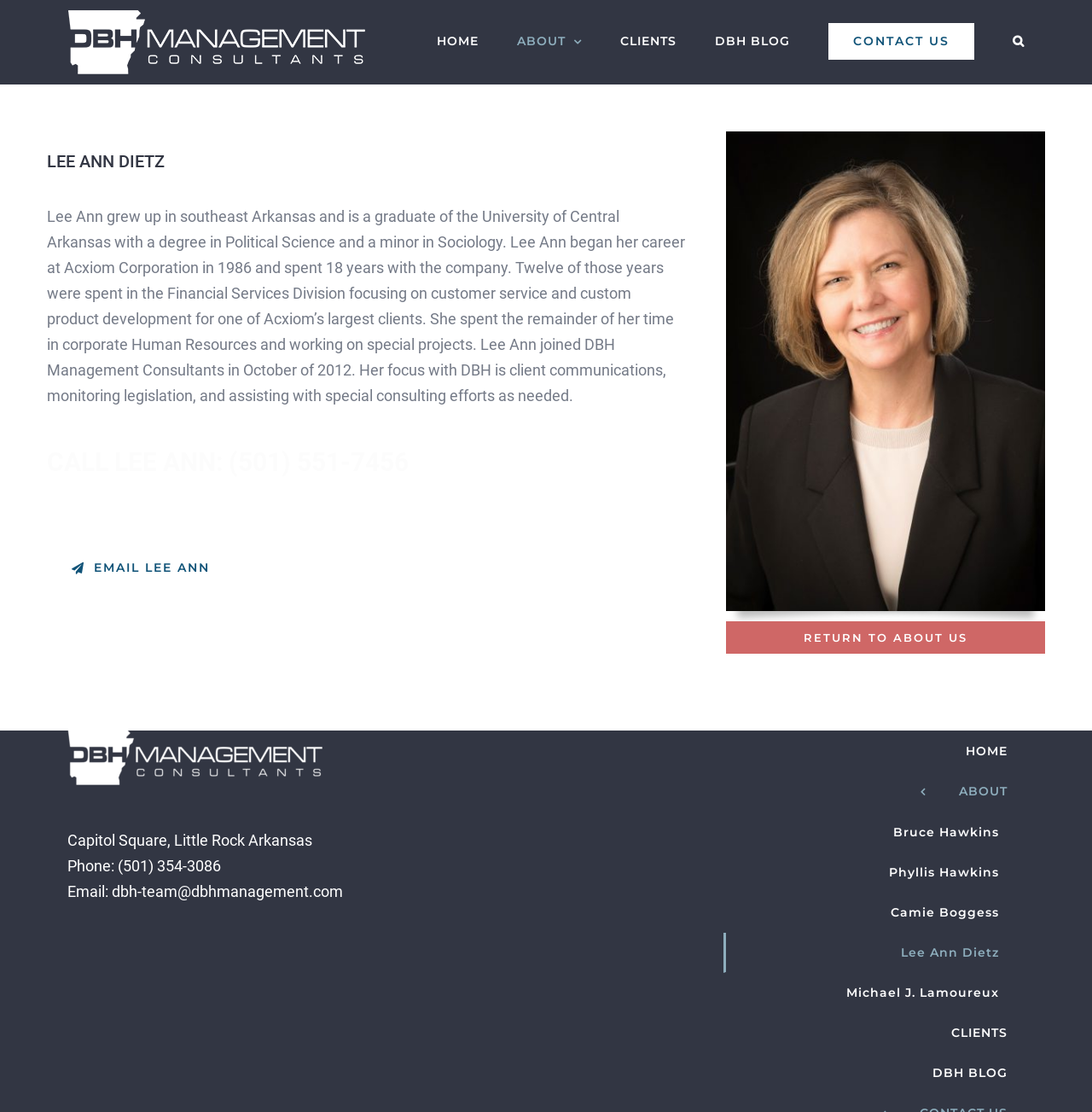Identify the coordinates of the bounding box for the element that must be clicked to accomplish the instruction: "Click the DBH Management Logo".

[0.062, 0.009, 0.335, 0.067]